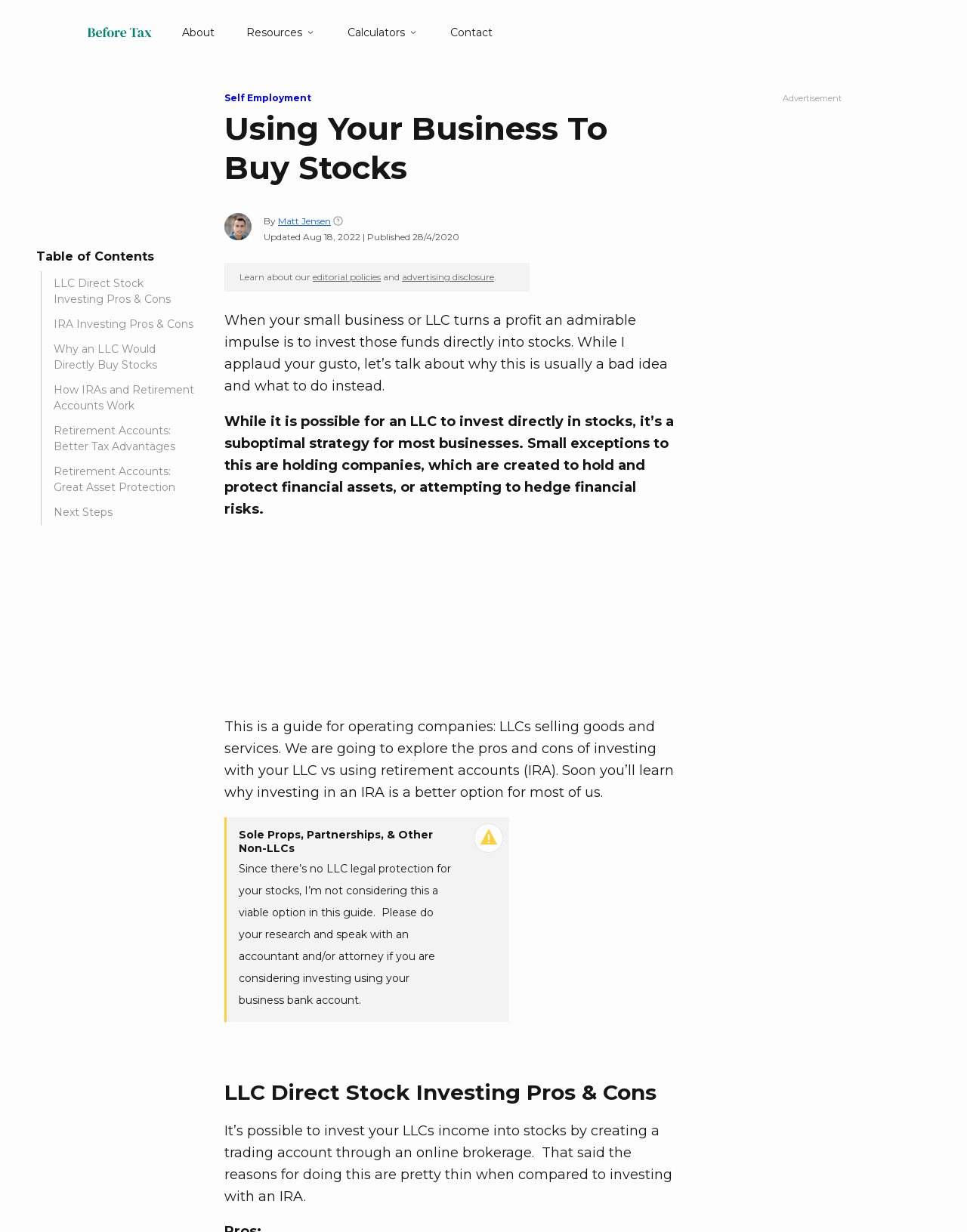What is the purpose of the 'Subscribe Now' button?
Based on the screenshot, respond with a single word or phrase.

To subscribe to a newsletter